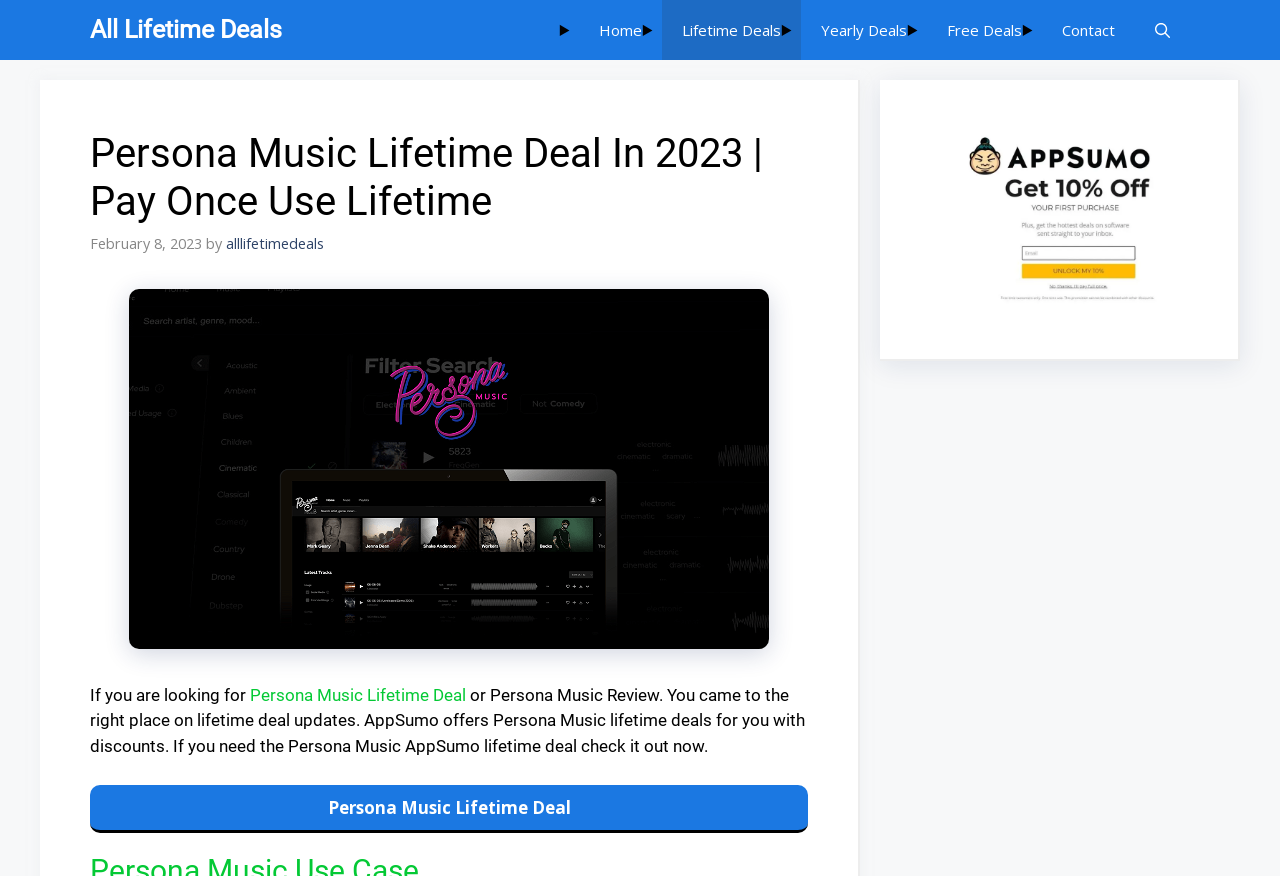Pinpoint the bounding box coordinates of the area that should be clicked to complete the following instruction: "contact the author". The coordinates must be given as four float numbers between 0 and 1, i.e., [left, top, right, bottom].

None